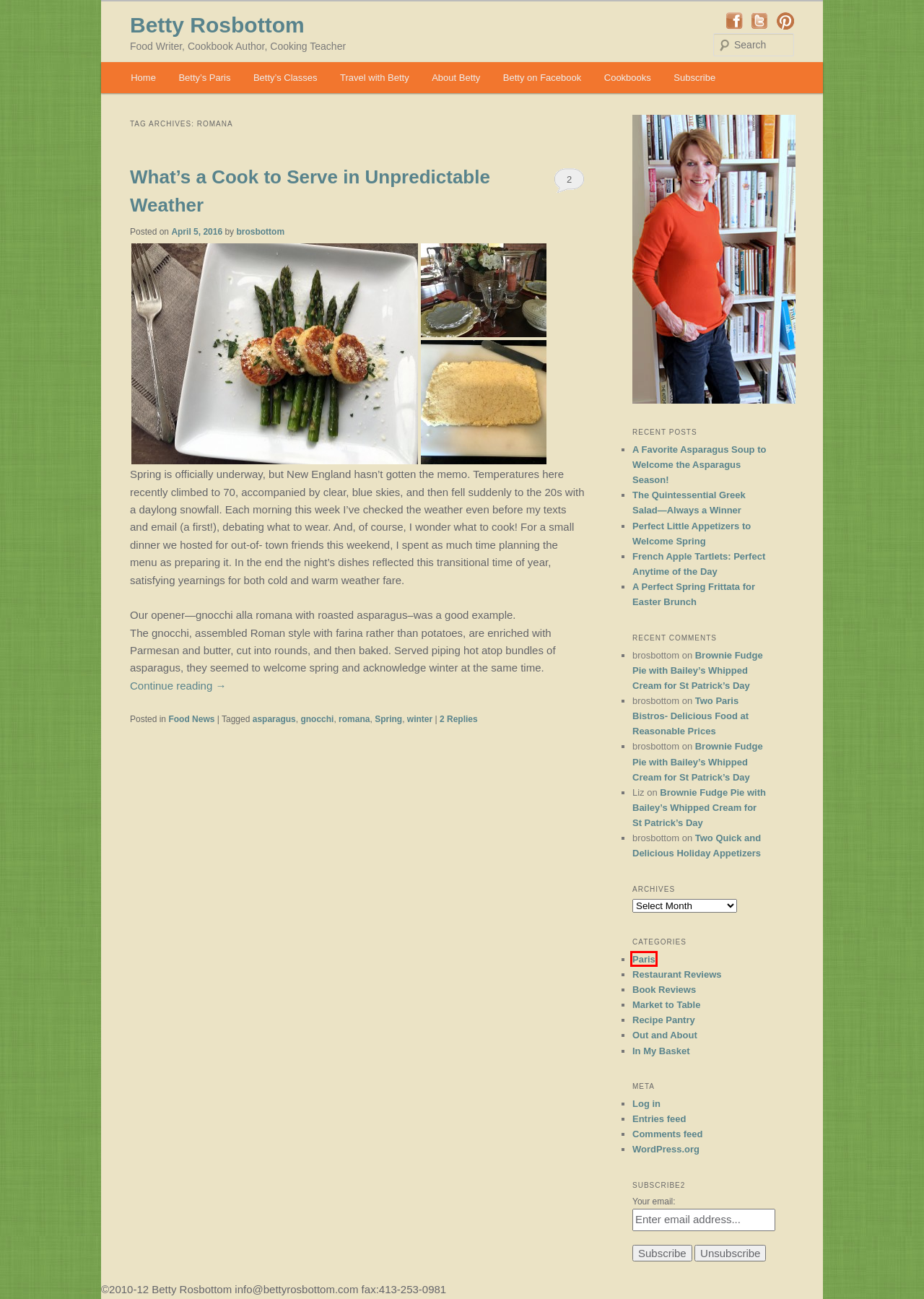You have a screenshot of a webpage with a red bounding box around a UI element. Determine which webpage description best matches the new webpage that results from clicking the element in the bounding box. Here are the candidates:
A. Betty’s Classes | Betty Rosbottom
B. winter | Betty Rosbottom
C. Cookbooks | Betty Rosbottom
D. A Favorite Asparagus Soup to Welcome the Asparagus Season! | Betty Rosbottom
E. Two Paris Bistros- Delicious Food at Reasonable Prices | Betty Rosbottom
F. Paris Gets Ready for 2015! | Betty Rosbottom
G. The Quintessential Greek Salad—Always a Winner | Betty Rosbottom
H. Betty Rosbottom | Food Writer, Cookbook Author, Cooking Teacher

F